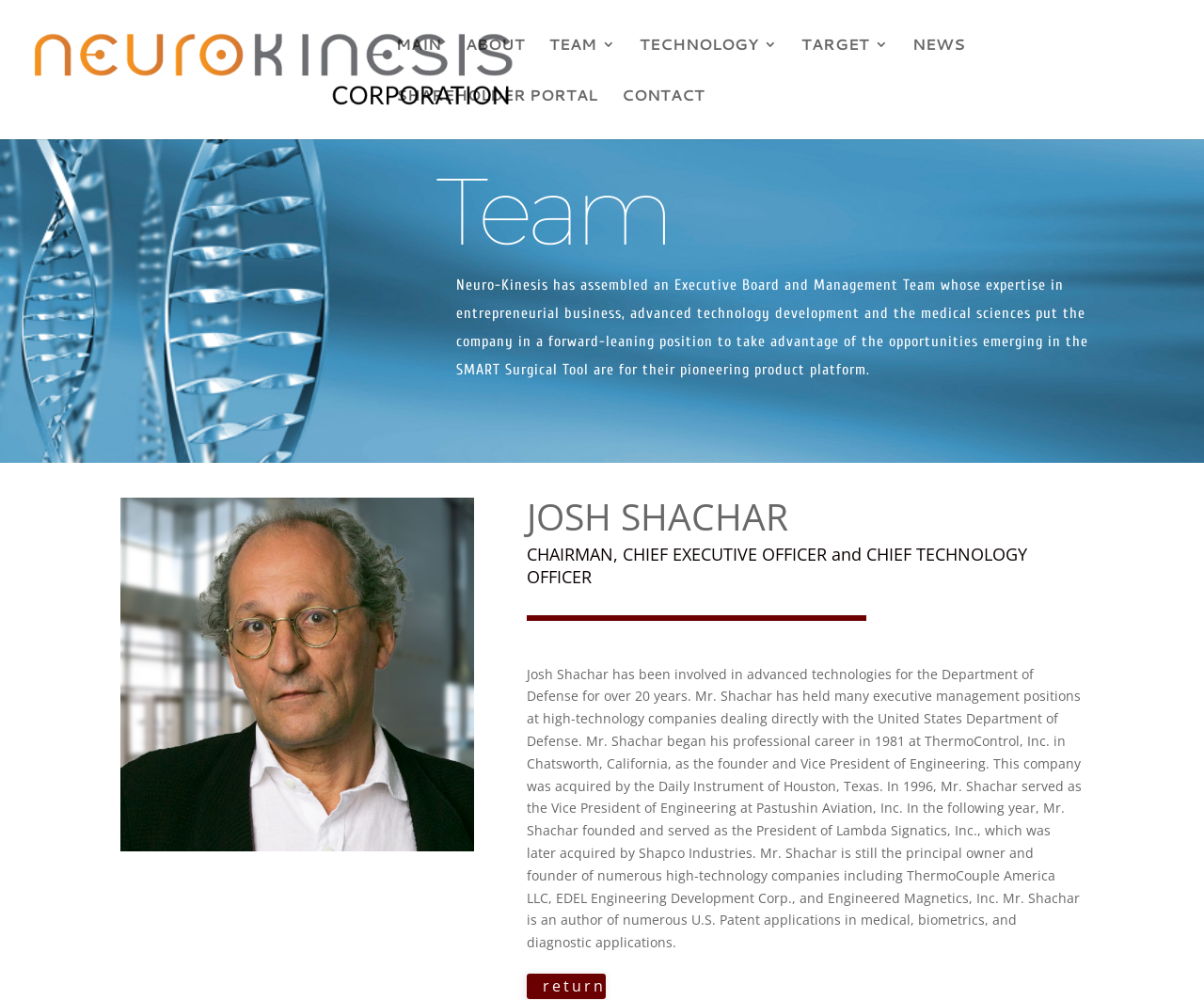Please study the image and answer the question comprehensively:
How many companies has Josh Shachar founded?

The text states that Josh Shachar is the principal owner and founder of numerous high-technology companies, including ThermoCouple America LLC, EDEL Engineering Development Corp., and Engineered Magnetics, Inc.